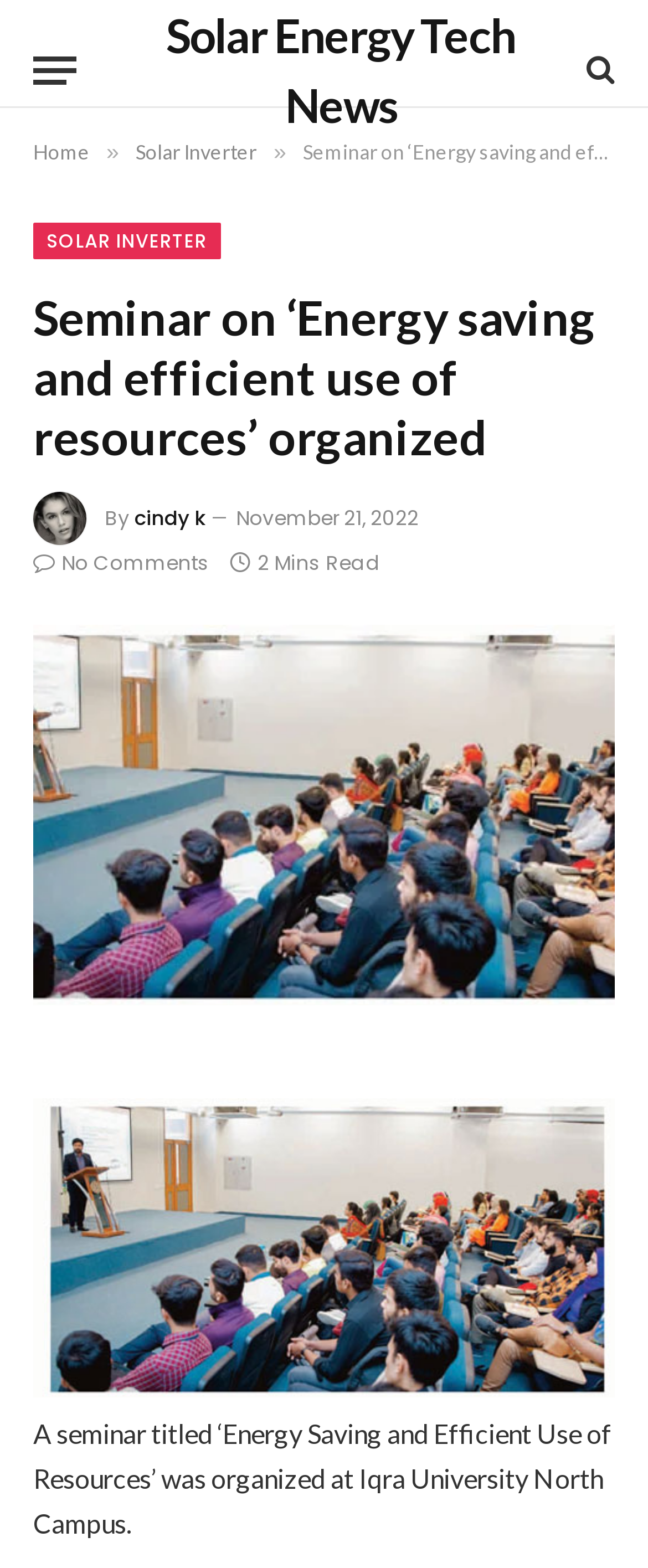Provide a brief response using a word or short phrase to this question:
What is the estimated reading time of the article?

2 Mins